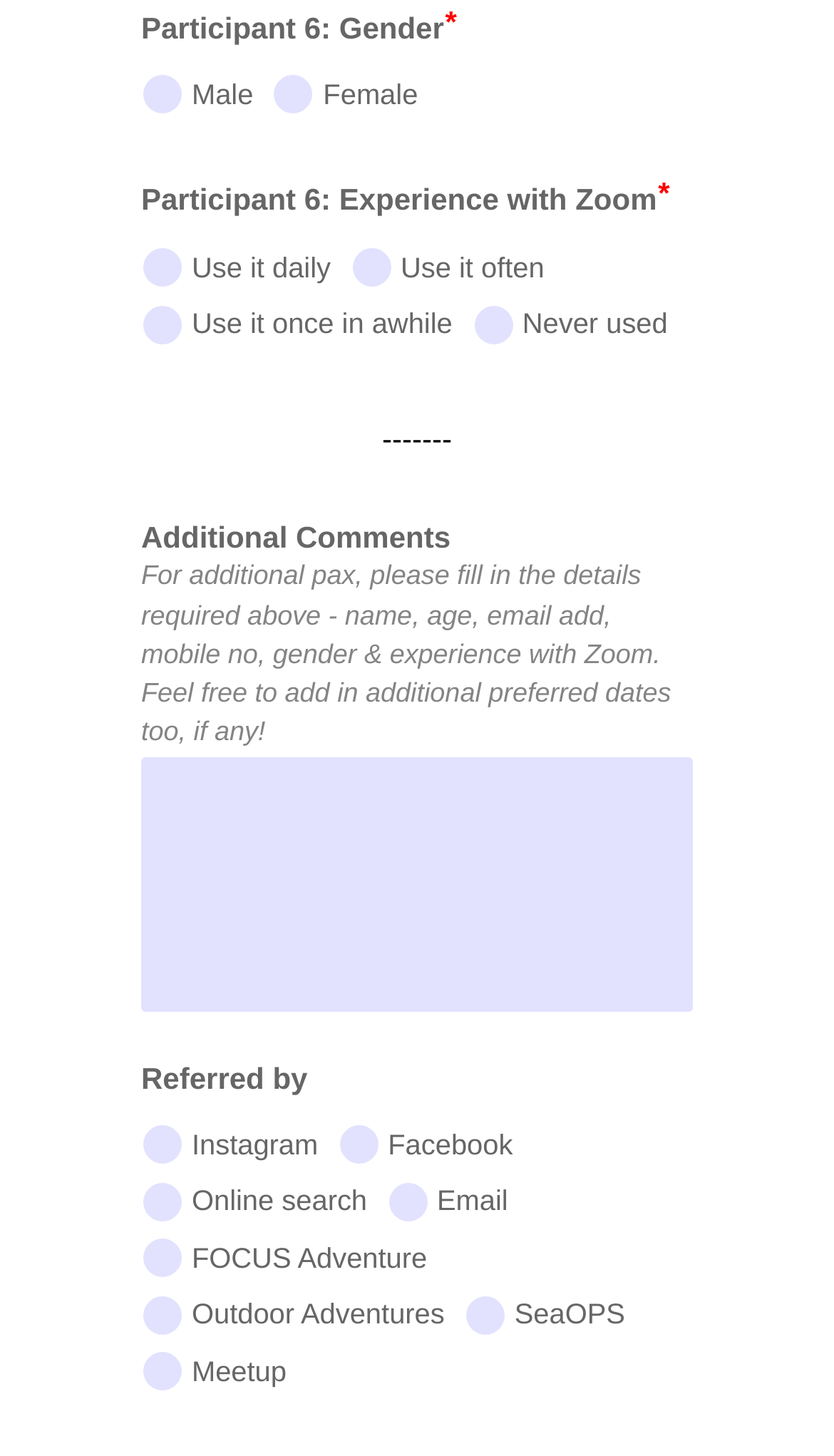Highlight the bounding box coordinates of the element you need to click to perform the following instruction: "Select Use it daily as the experience with Zoom."

[0.172, 0.171, 0.218, 0.197]